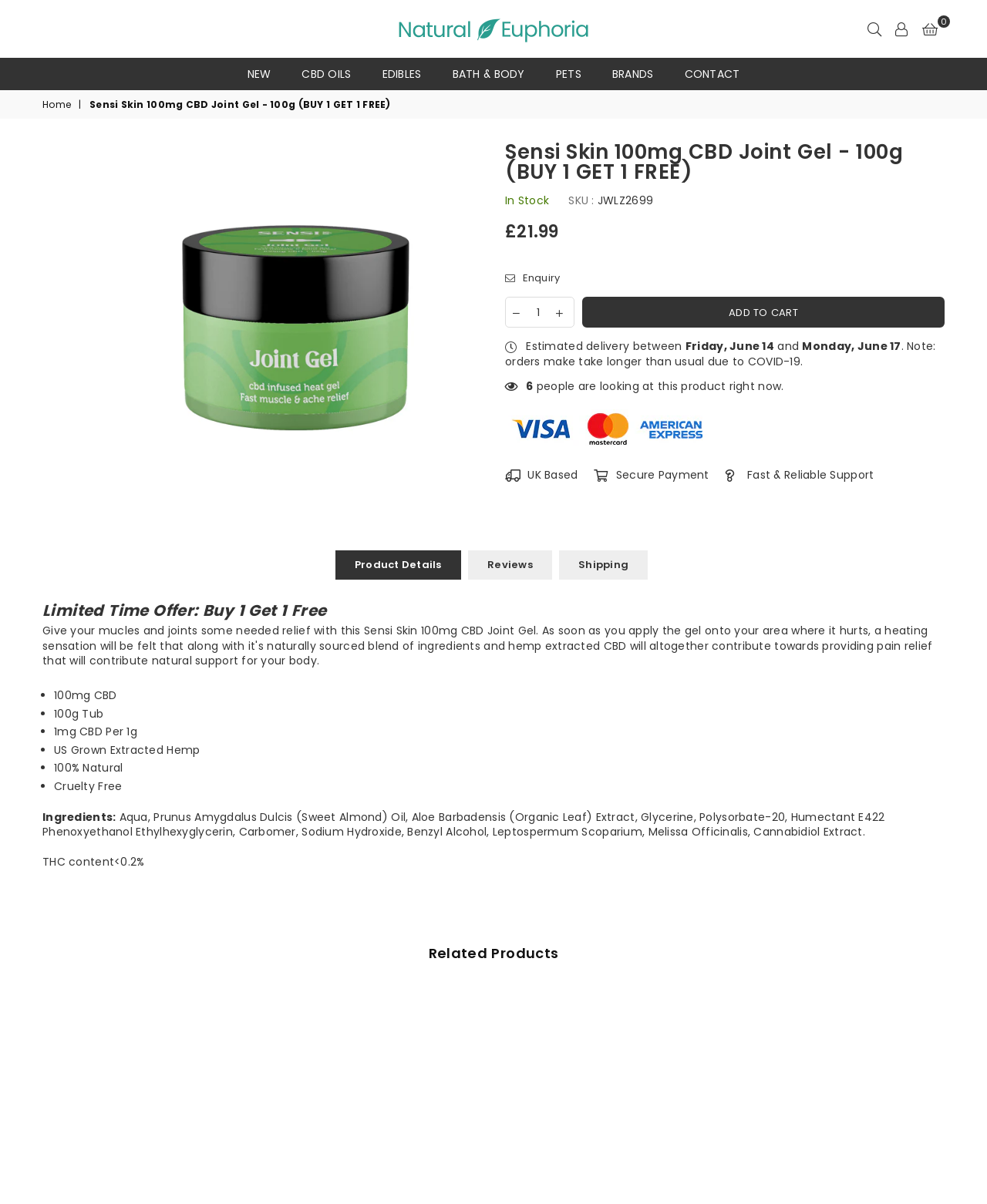Determine the bounding box coordinates of the region I should click to achieve the following instruction: "Click on the 'ADD TO CART' button". Ensure the bounding box coordinates are four float numbers between 0 and 1, i.e., [left, top, right, bottom].

[0.59, 0.247, 0.957, 0.272]